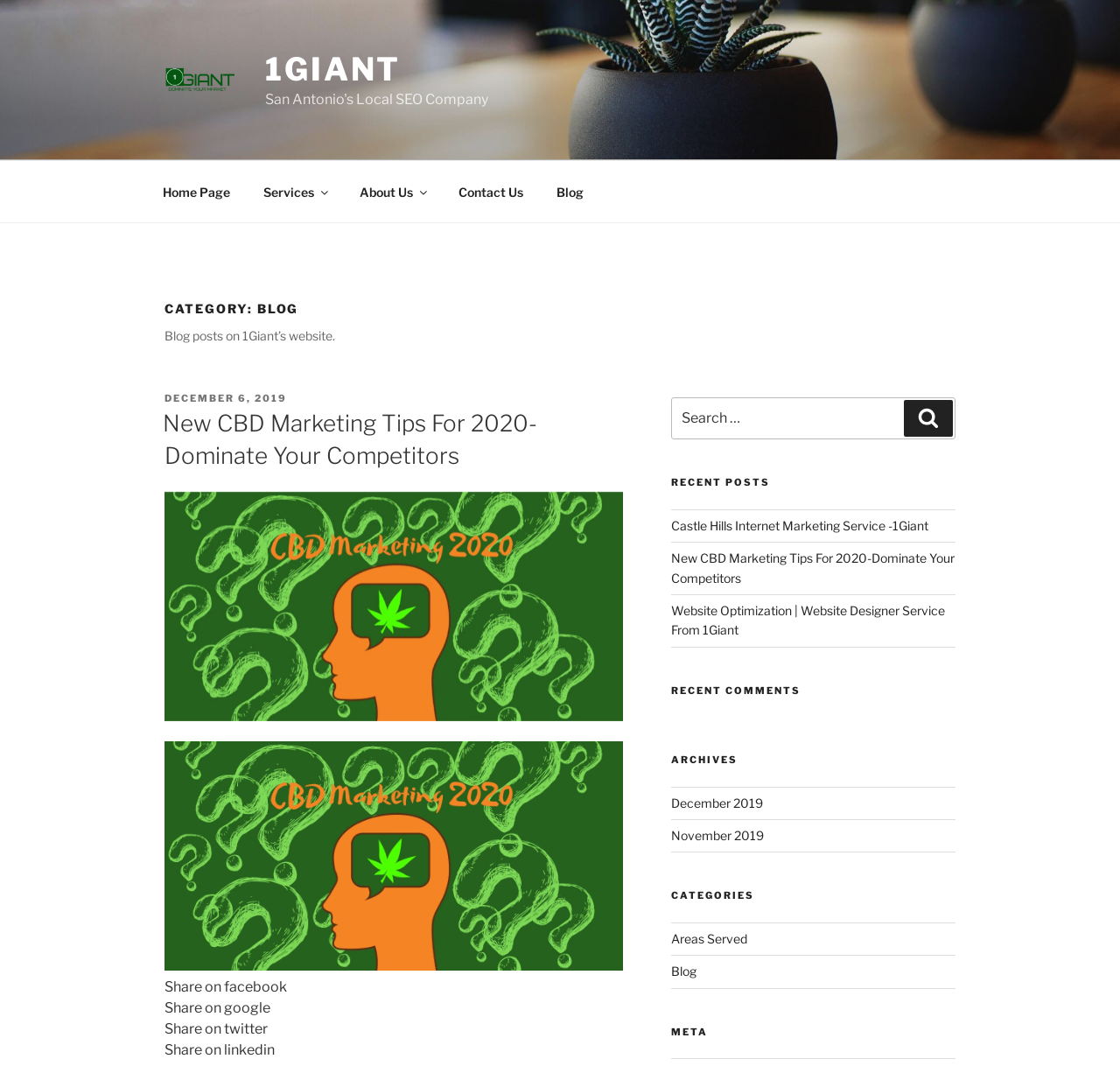Examine the image and give a thorough answer to the following question:
How many categories are listed?

The categories section is located in the bottom-right part of the webpage, and it lists two links: 'Areas Served' and 'Blog'.